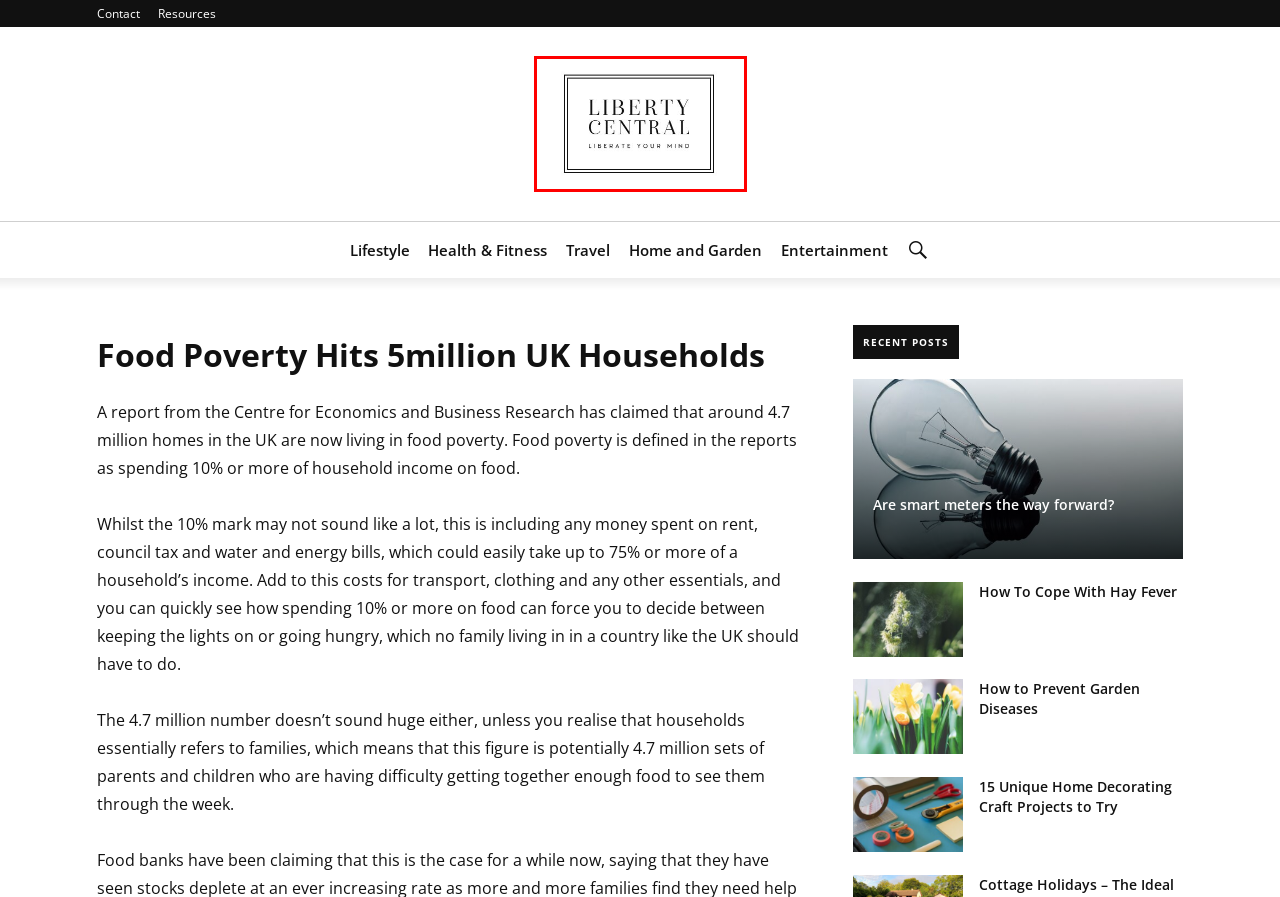Examine the screenshot of a webpage featuring a red bounding box and identify the best matching webpage description for the new page that results from clicking the element within the box. Here are the options:
A. Liberty Central » The Lifestyle Blog
B. Contact » Liberty Central
C. Health & Fitness » Liberty Central
D. How to Prevent Garden Diseases » Liberty Central
E. Travel » Liberty Central
F. Lifestyle » Liberty Central
G. 15 Unique Home Decorating Craft Projects to Try » Liberty Central
H. Resources » Liberty Central

A